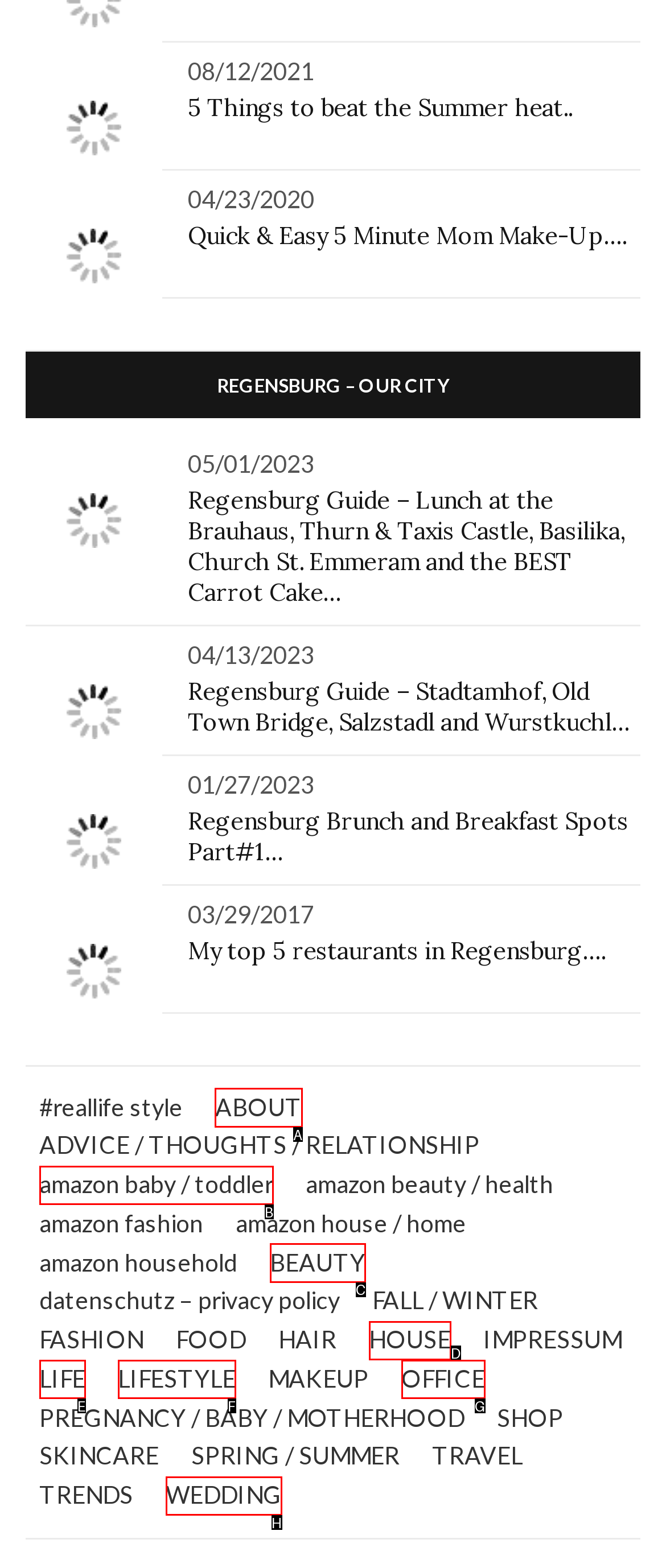Please indicate which HTML element should be clicked to fulfill the following task: Visit the 'ABOUT' page. Provide the letter of the selected option.

A